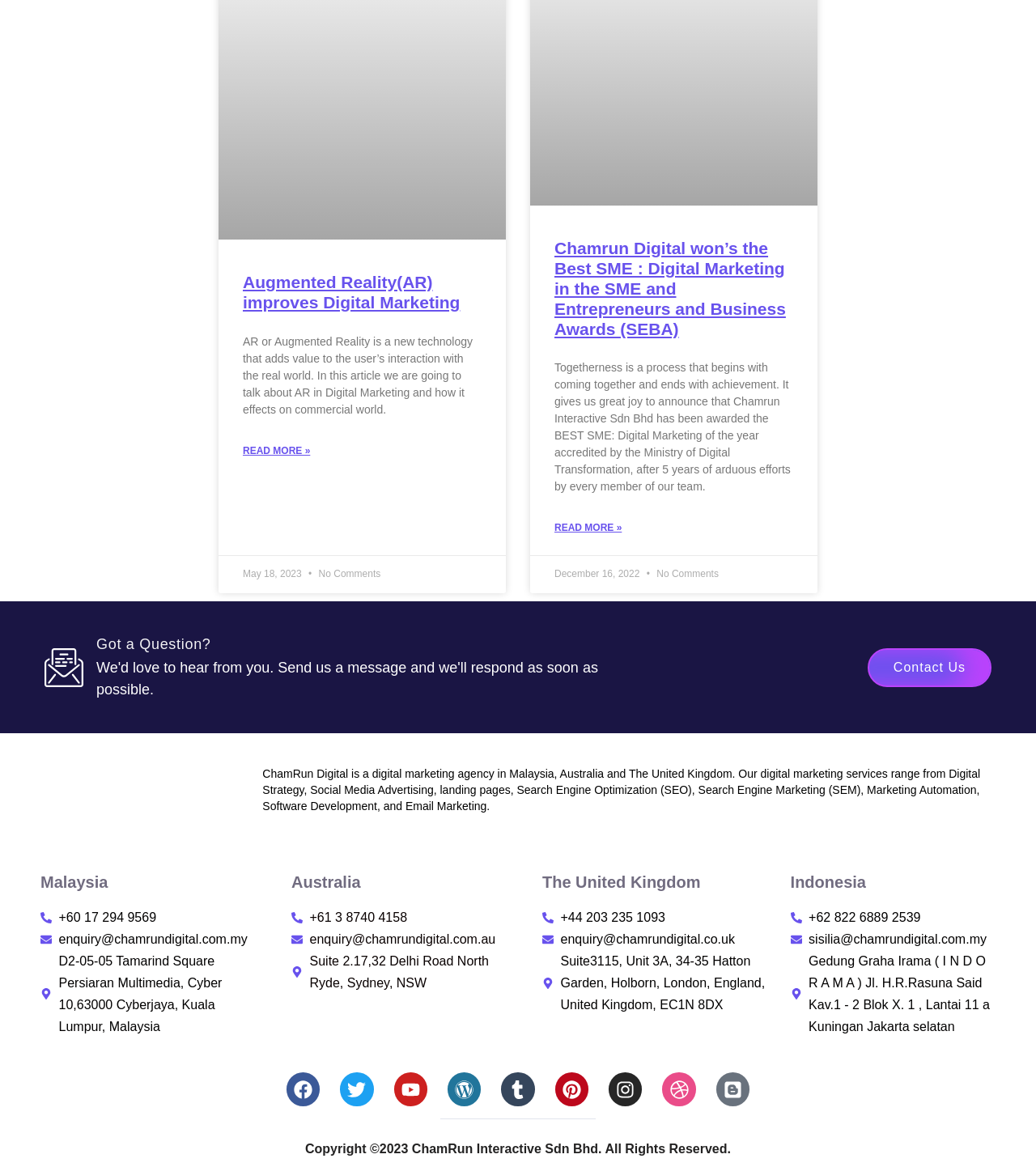Extract the bounding box coordinates for the HTML element that matches this description: "tarikbilla@gmail.com". The coordinates should be four float numbers between 0 and 1, i.e., [left, top, right, bottom].

None